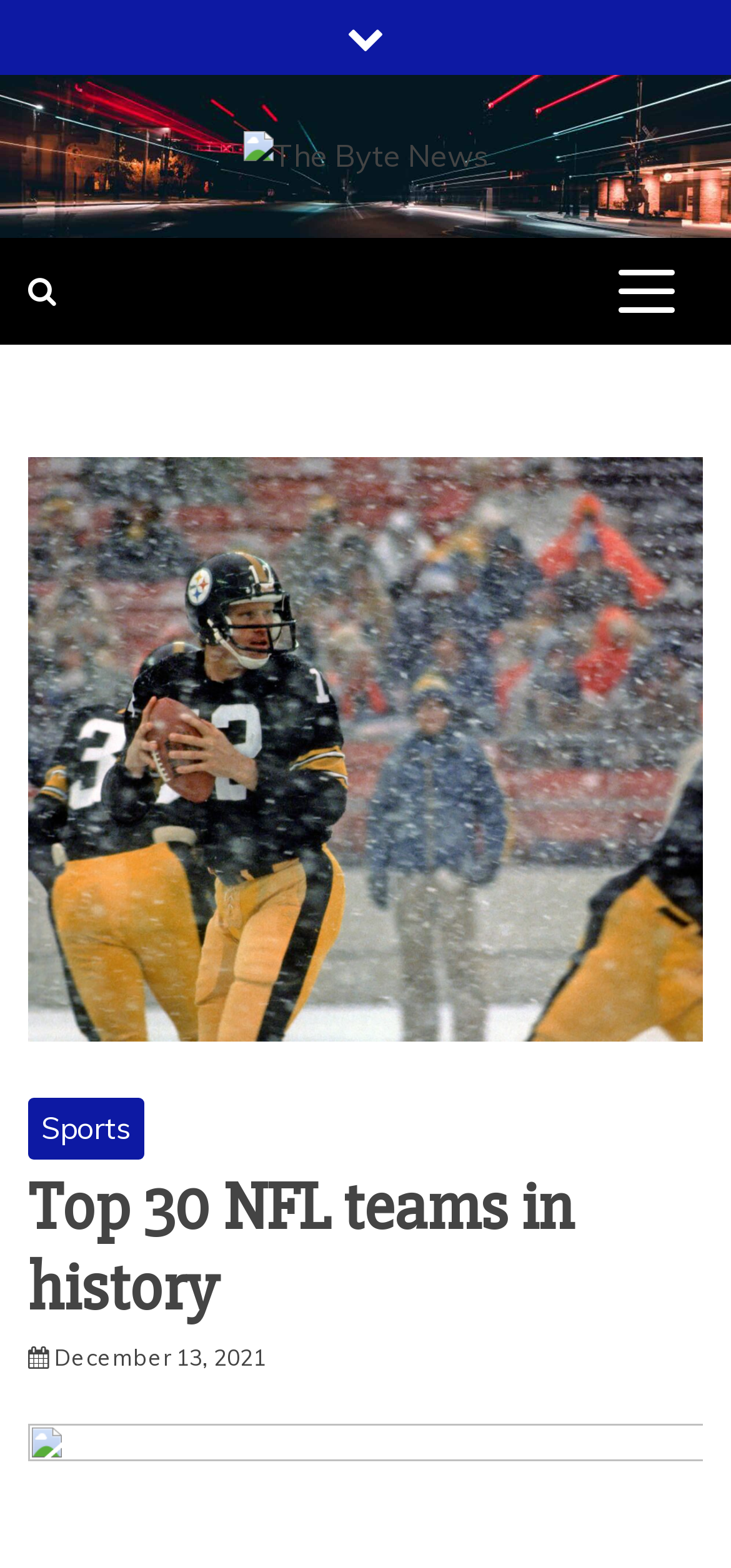Determine the bounding box coordinates of the UI element described below. Use the format (top-left x, top-left y, bottom-right x, bottom-right y) with floating point numbers between 0 and 1: parent_node: THE BYTE NEWS

[0.332, 0.084, 0.668, 0.116]